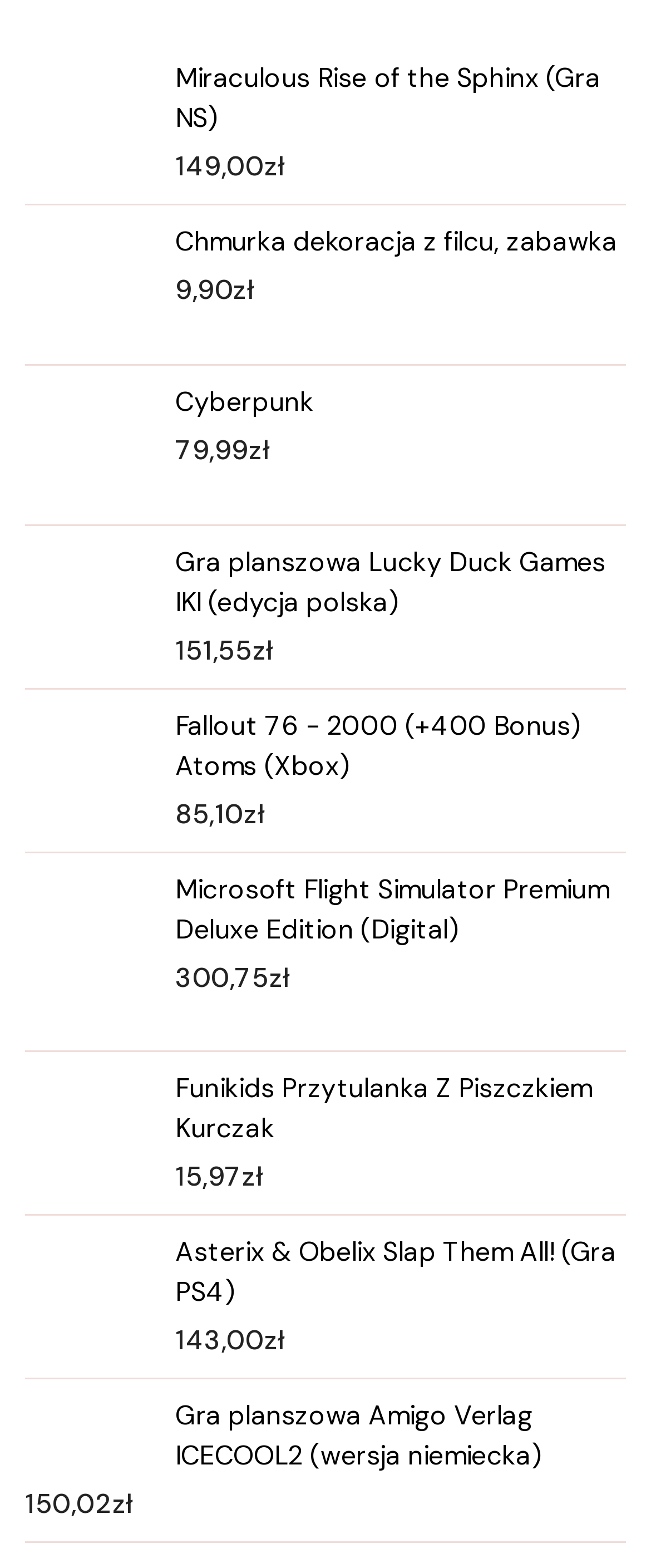Give a short answer to this question using one word or a phrase:
What is the highest price on this webpage?

300,75 zł